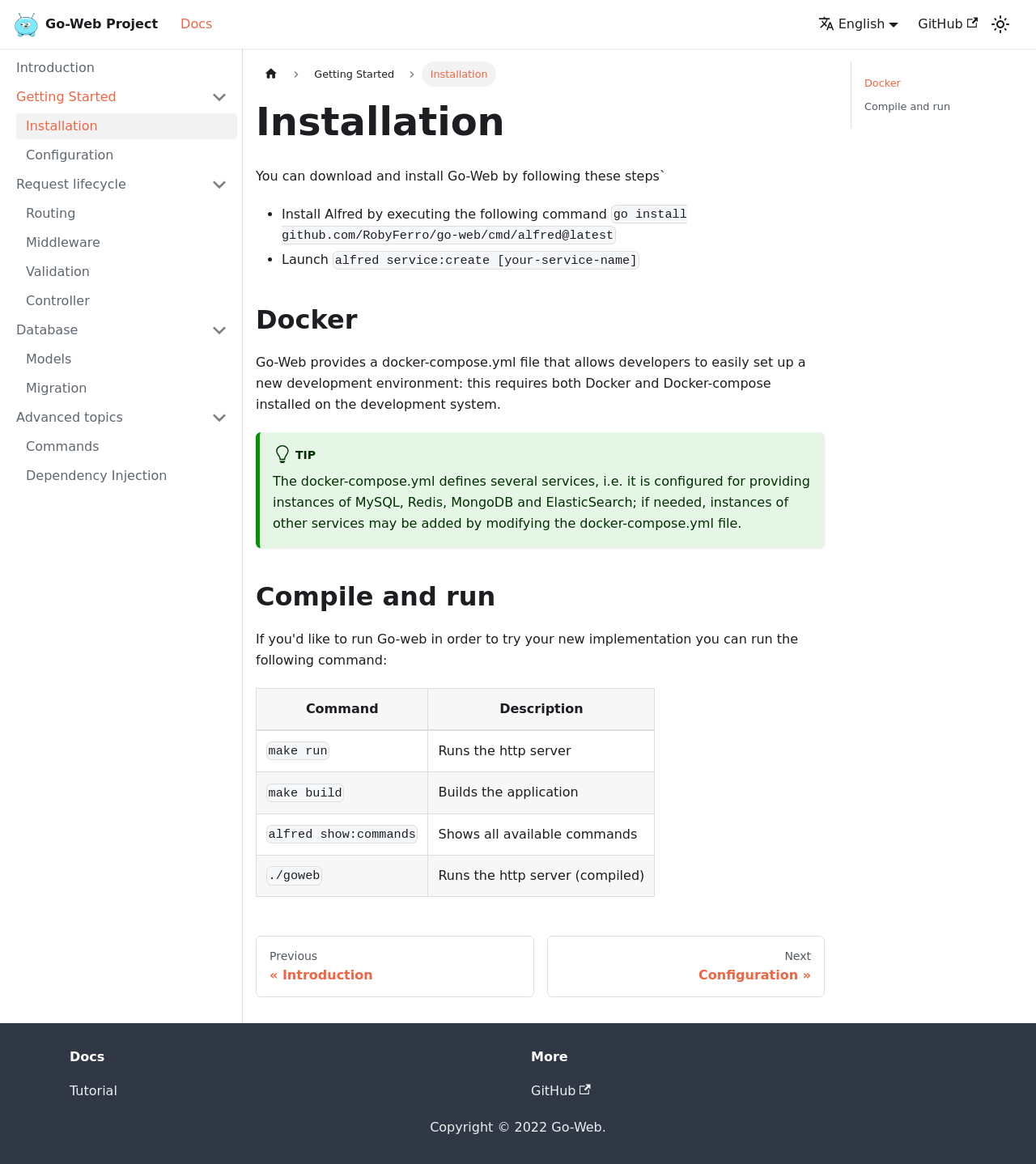What is the copyright year of Go-Web?
Please provide a comprehensive answer based on the contents of the image.

Based on the webpage content, the copyright year of Go-Web is 2022, which is mentioned at the bottom of the page.